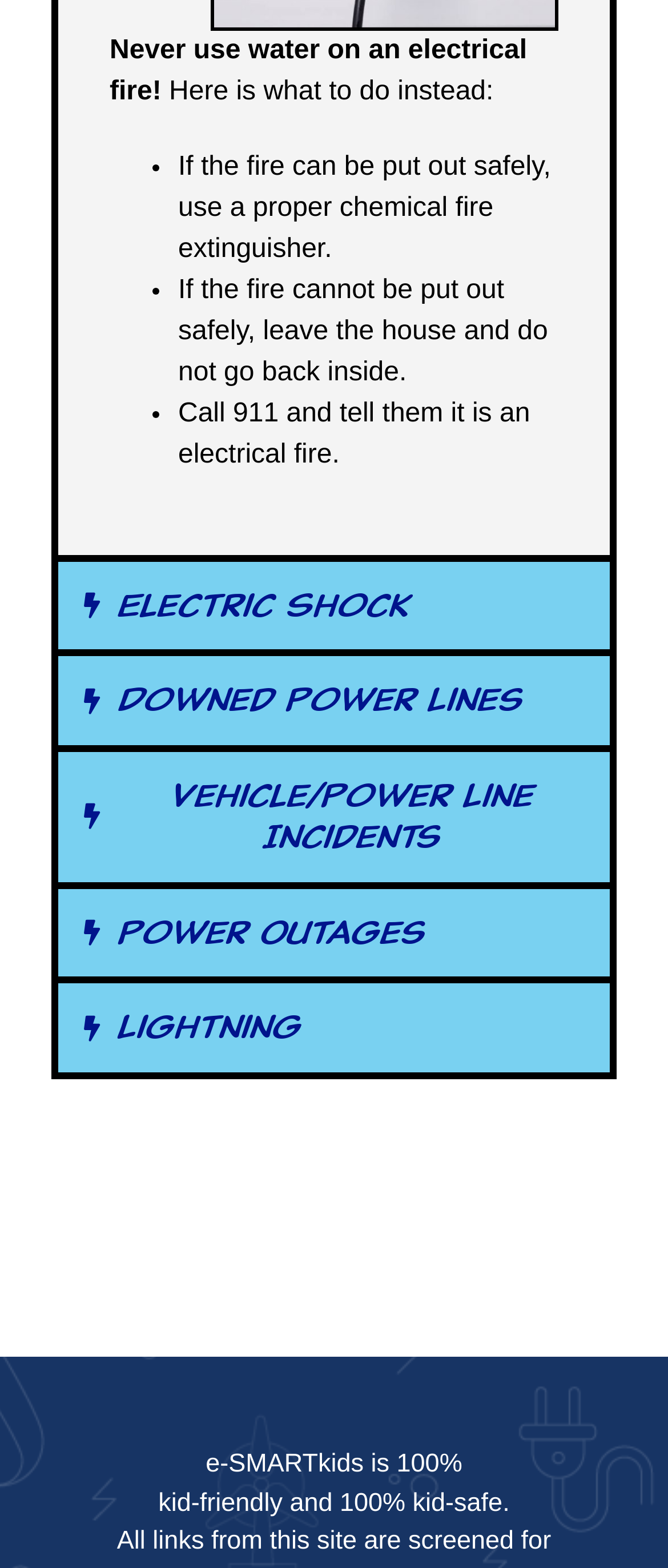What is the purpose of e-SMARTkids?
Provide a well-explained and detailed answer to the question.

The webpage mentions that 'e-SMARTkids is 100% kid-friendly and 100% kid-safe.' This indicates that the purpose of e-SMARTkids is to provide a safe and friendly environment for kids.